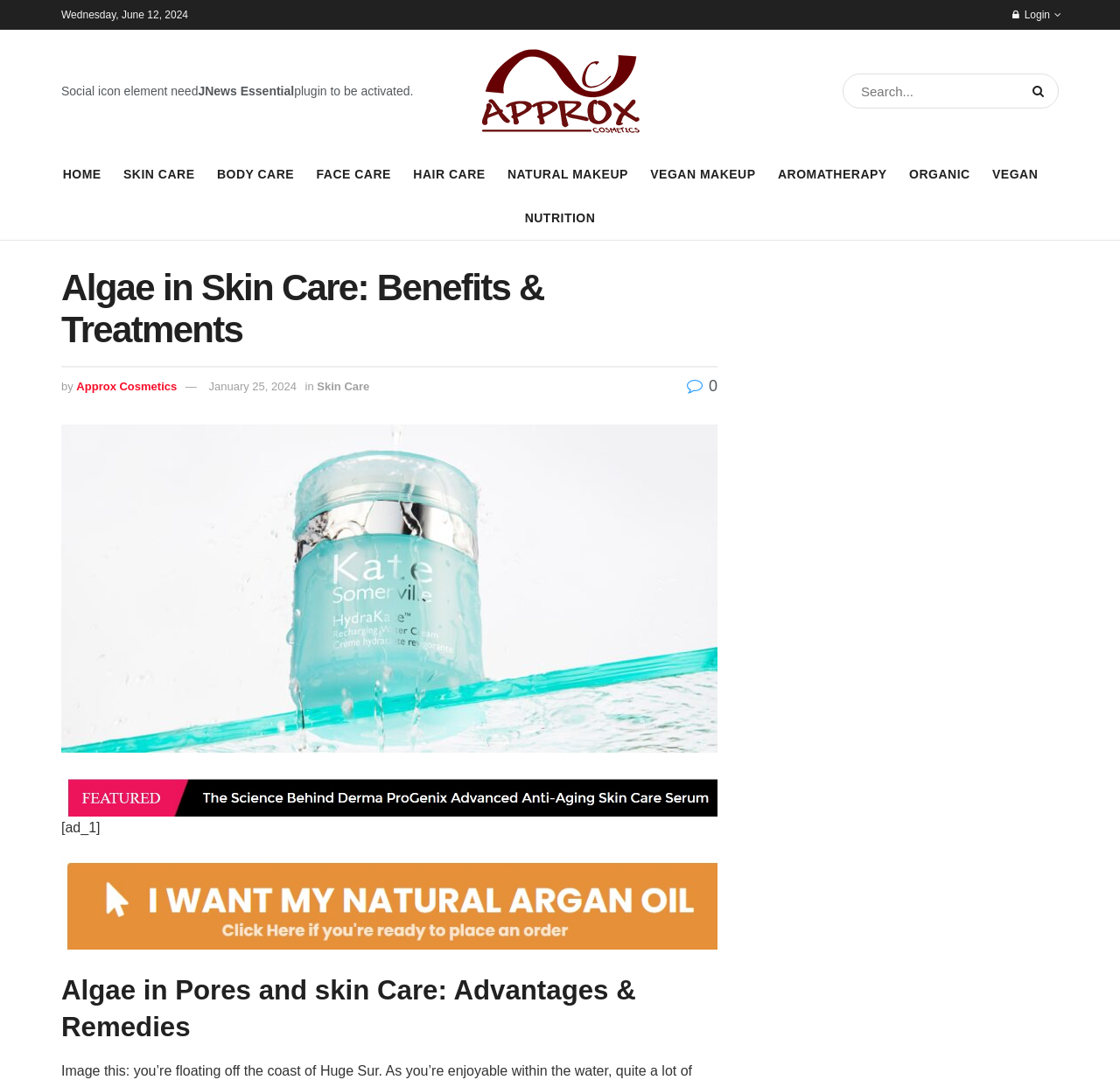What is the topic of the main article?
Can you provide a detailed and comprehensive answer to the question?

I found a heading element with a bounding box of [0.055, 0.246, 0.641, 0.323] and a text content 'Algae in Skin Care: Benefits & Treatments', which suggests that the main article is about the topic of algae in skin care.